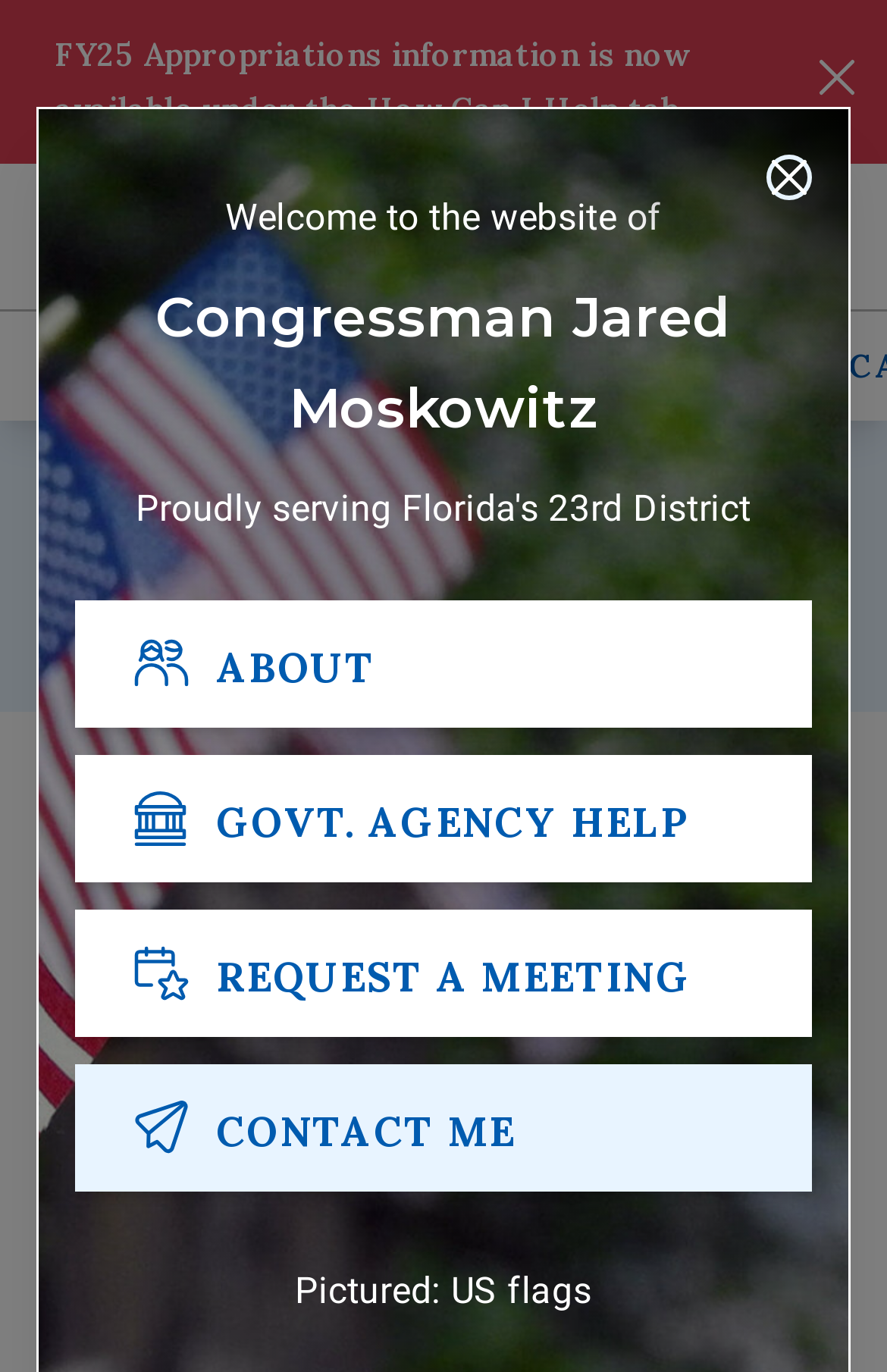Extract the bounding box coordinates of the UI element described: "CONTACT ME". Provide the coordinates in the format [left, top, right, bottom] with values ranging from 0 to 1.

[0.085, 0.776, 0.915, 0.869]